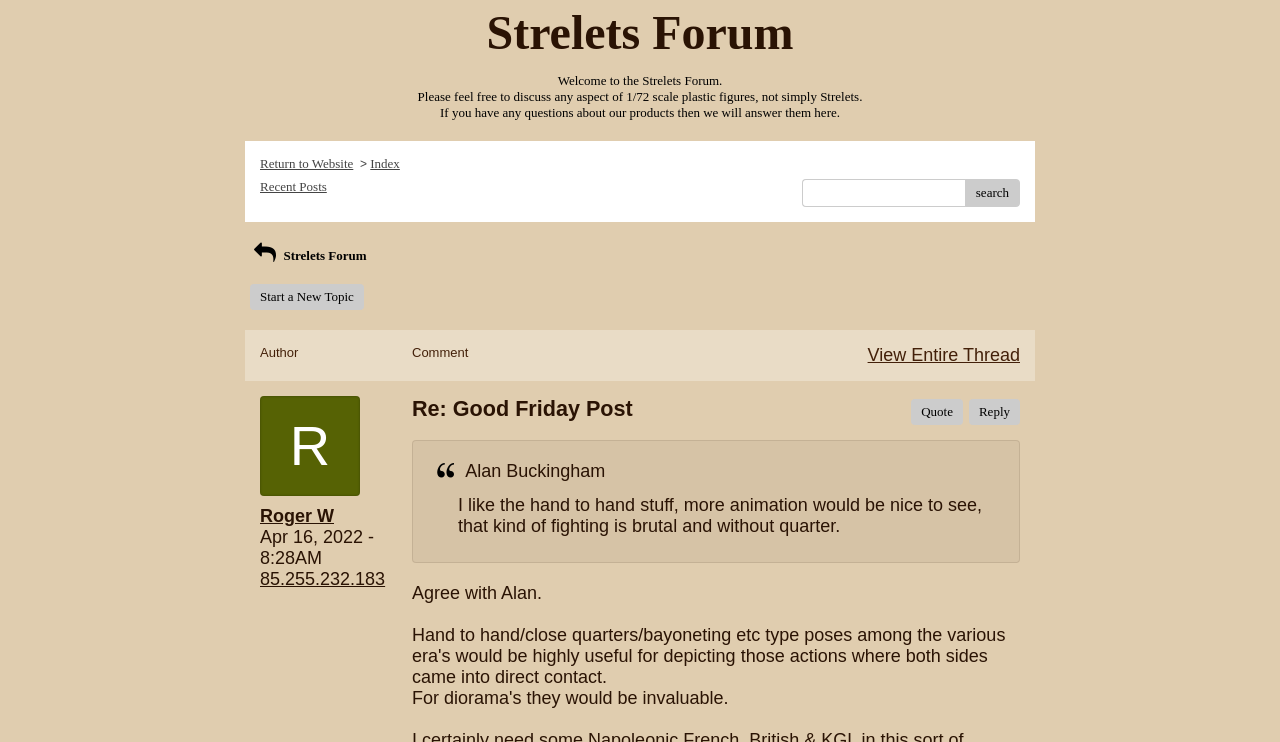Provide a one-word or one-phrase answer to the question:
What is the text above the 'Return to Website' link?

Welcome message